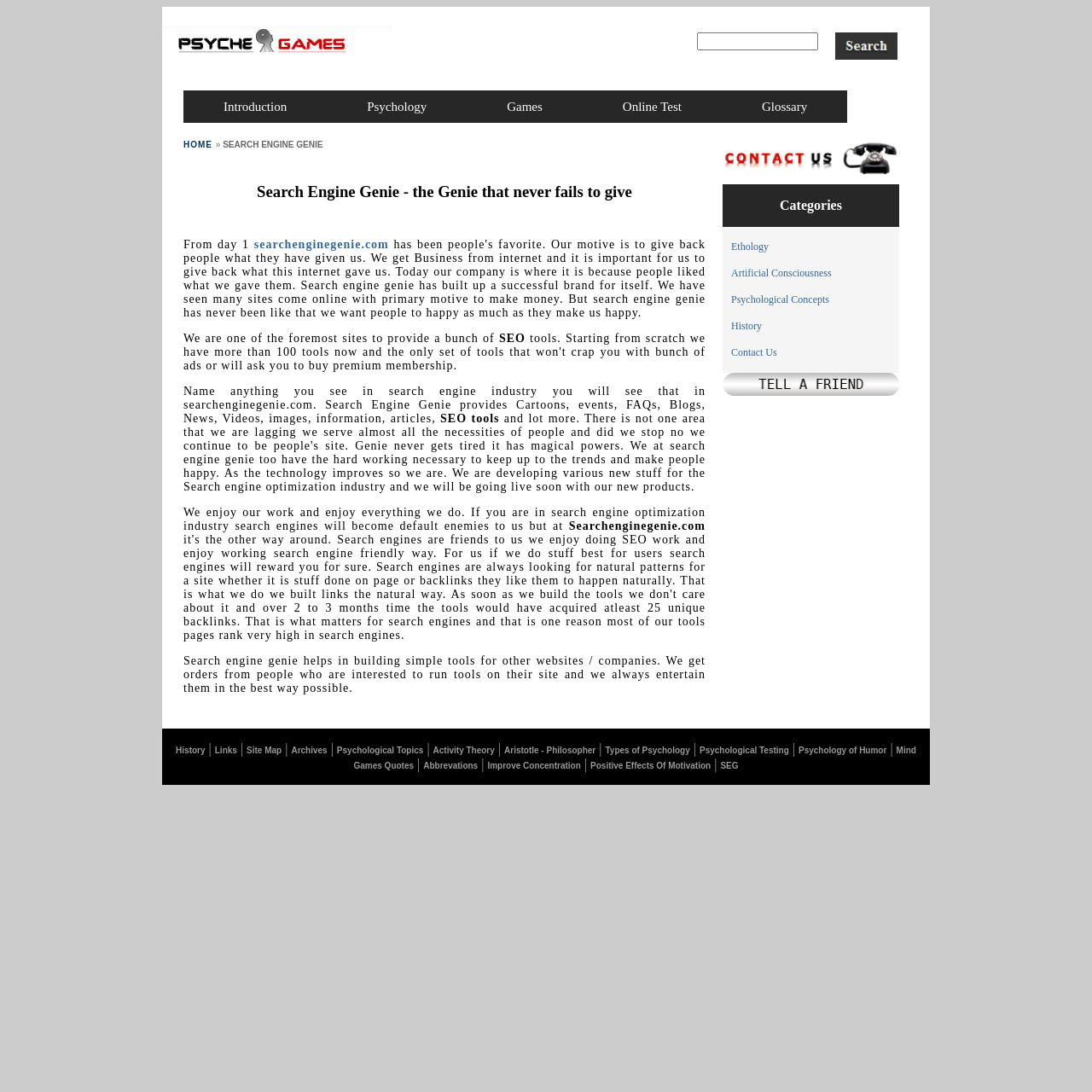Give a detailed account of the webpage.

The webpage is about Search Engine Genie, a company that provides various services and resources related to search engine optimization (SEO). At the top of the page, there is a logo with an image and a link, followed by a search bar and a navigation menu with links to different sections of the website, including Introduction, Psychology, Games, Online Test, and Glossary.

Below the navigation menu, there is a heading that reads "Search Engine Genie - the Genie that never fails to give" and a brief introduction to the company. The introduction is followed by a paragraph of text that describes the company's services, including SEO tools, cartoons, events, FAQs, blogs, news, videos, images, and information.

On the right side of the page, there is a section with a heading "Categories" and a list of links to different categories, including Ethology, Artificial Consciousness, Psychological Concepts, History, and Contact Us. Below this section, there is another section with a list of links to various resources, including History, Links, Site Map, Archives, Psychological Topics, Activity Theory, Aristotle - Philosopher, Types of Psychology, Psychological Testing, Psychology of Humor, Mind Games Quotes, Abbrevations, Improve Concentration, Positive Effects Of Motivation, and SEG.

Throughout the page, there are several images and icons, including a logo, a search icon, and various other graphics. The overall layout of the page is organized and easy to navigate, with clear headings and concise text.